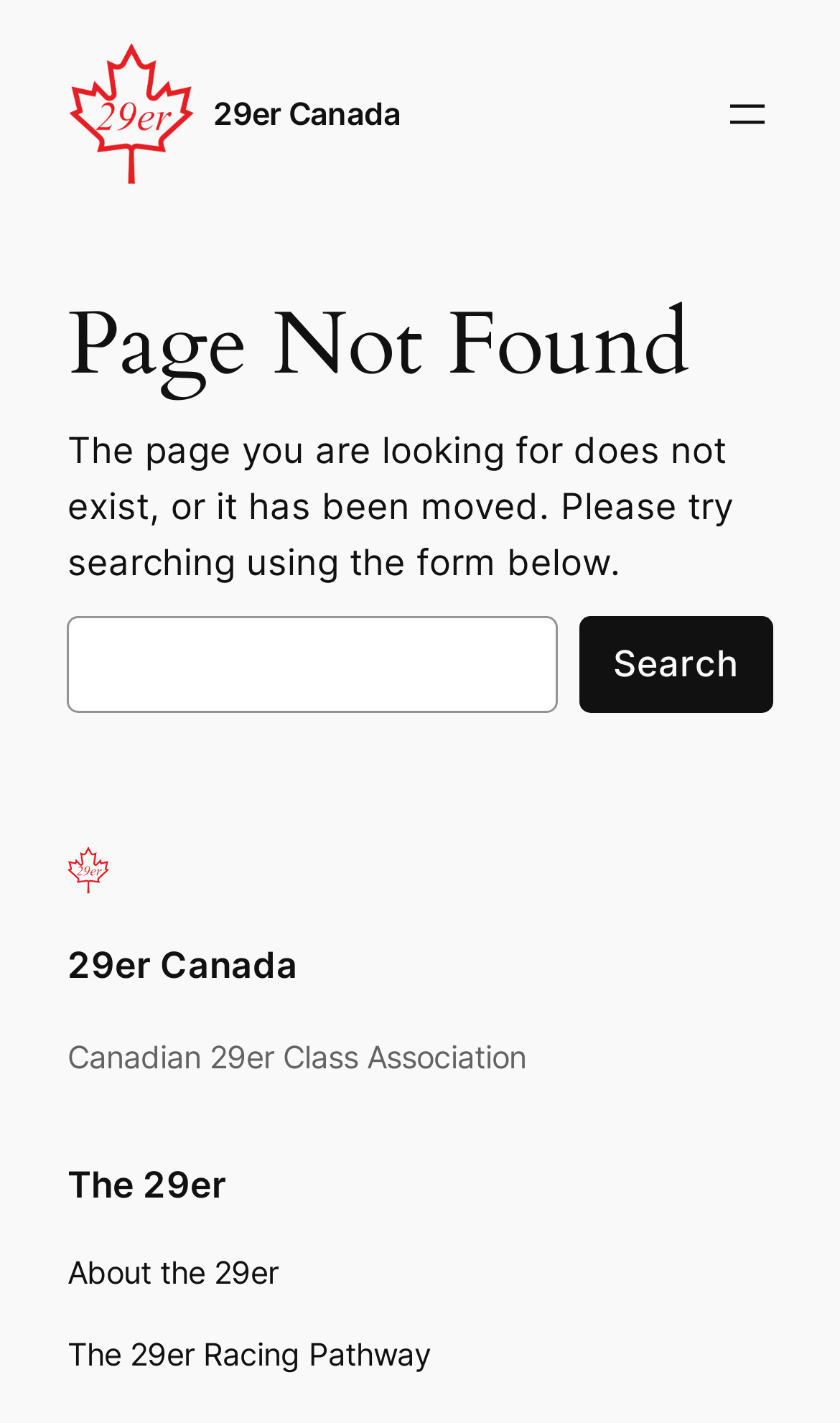Identify the bounding box coordinates of the region that should be clicked to execute the following instruction: "Click on Jannah Theme".

None